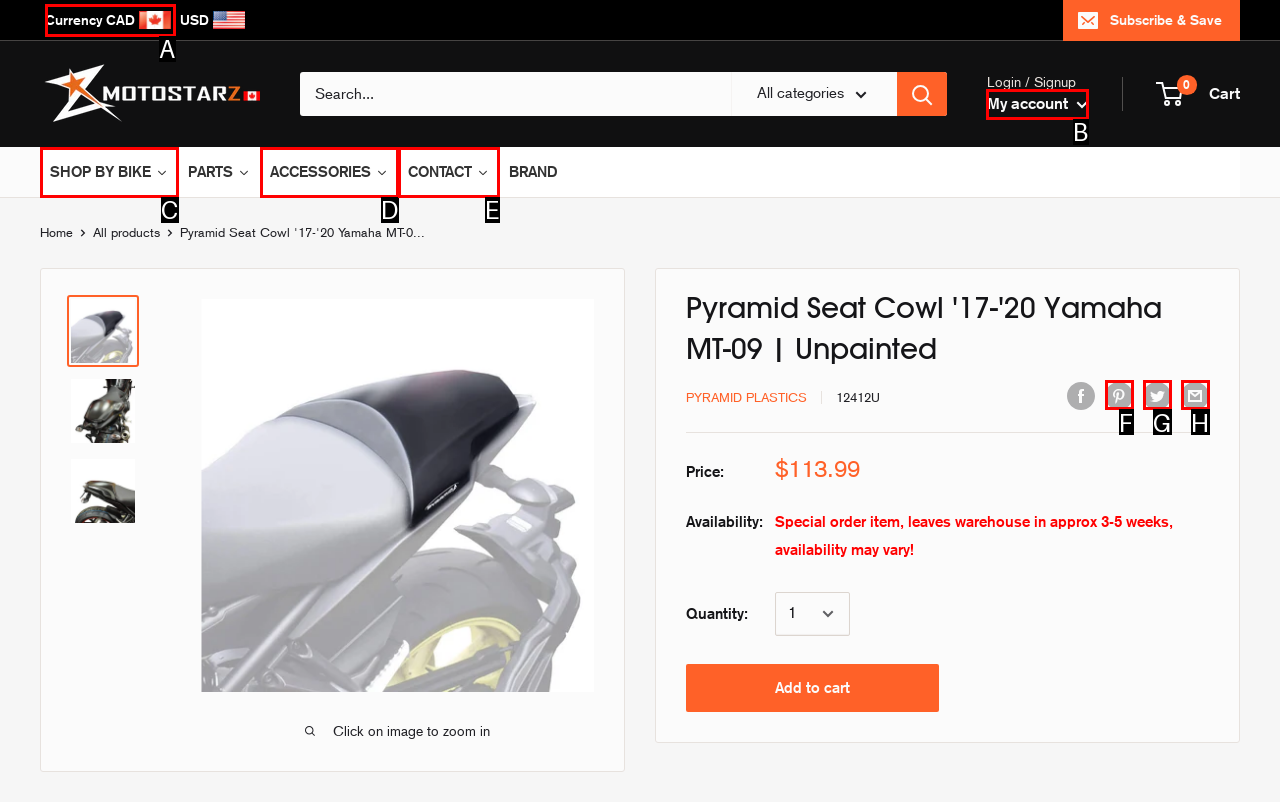Which UI element should be clicked to perform the following task: Login to my account? Answer with the corresponding letter from the choices.

B